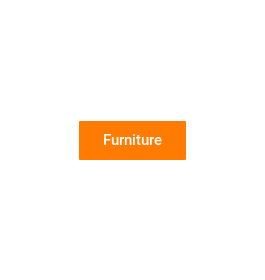Please examine the image and answer the question with a detailed explanation:
What is the purpose of the button?

The button labeled 'Furniture' is an interactive element that invites users to click for more information or options related to furniture, which could include articles, tips, or categories involving furniture management or decoration, making it a valuable resource for visitors seeking guidance in this area.